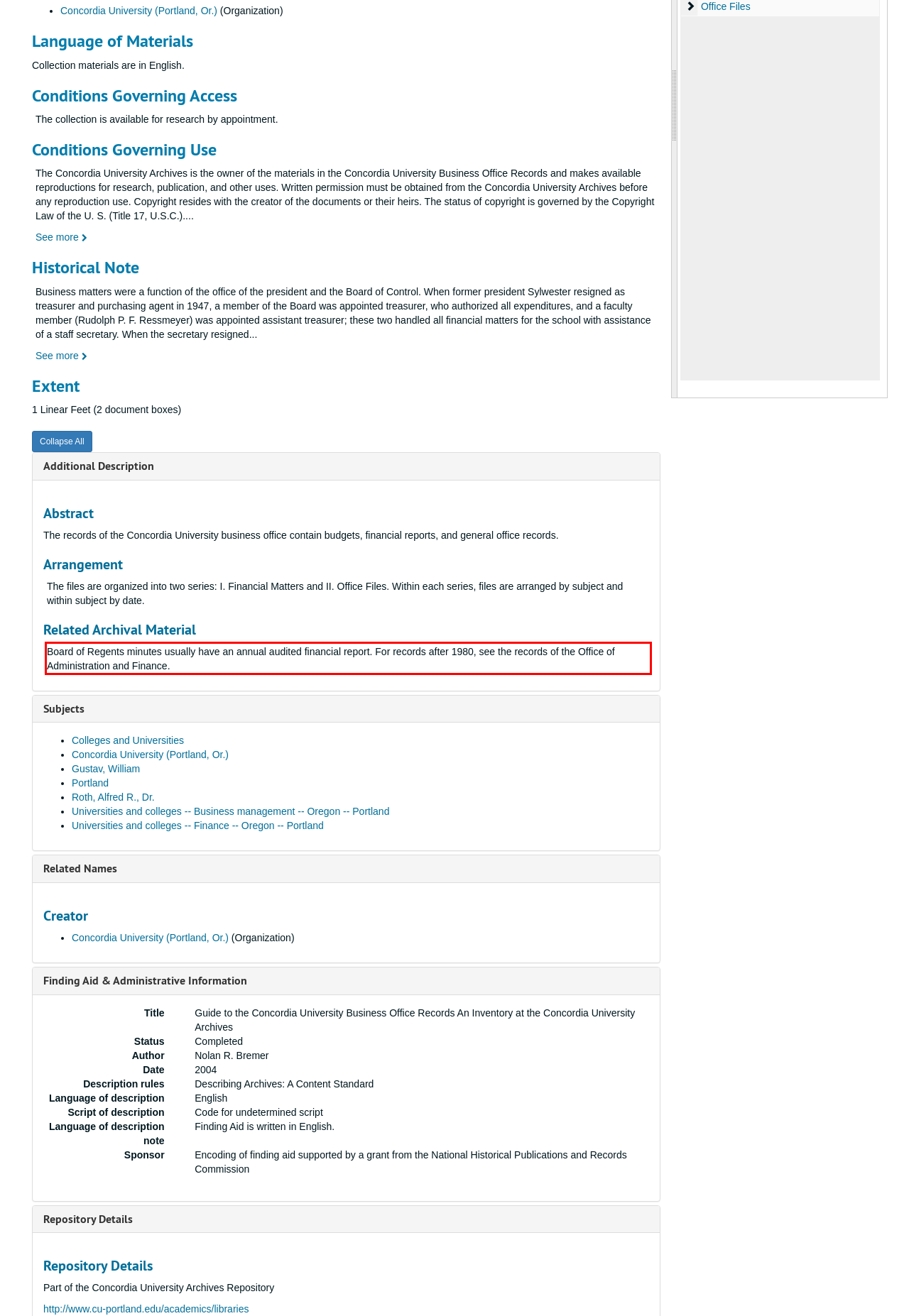Observe the screenshot of the webpage, locate the red bounding box, and extract the text content within it.

Board of Regents minutes usually have an annual audited financial report. For records after 1980, see the records of the Office of Administration and Finance.